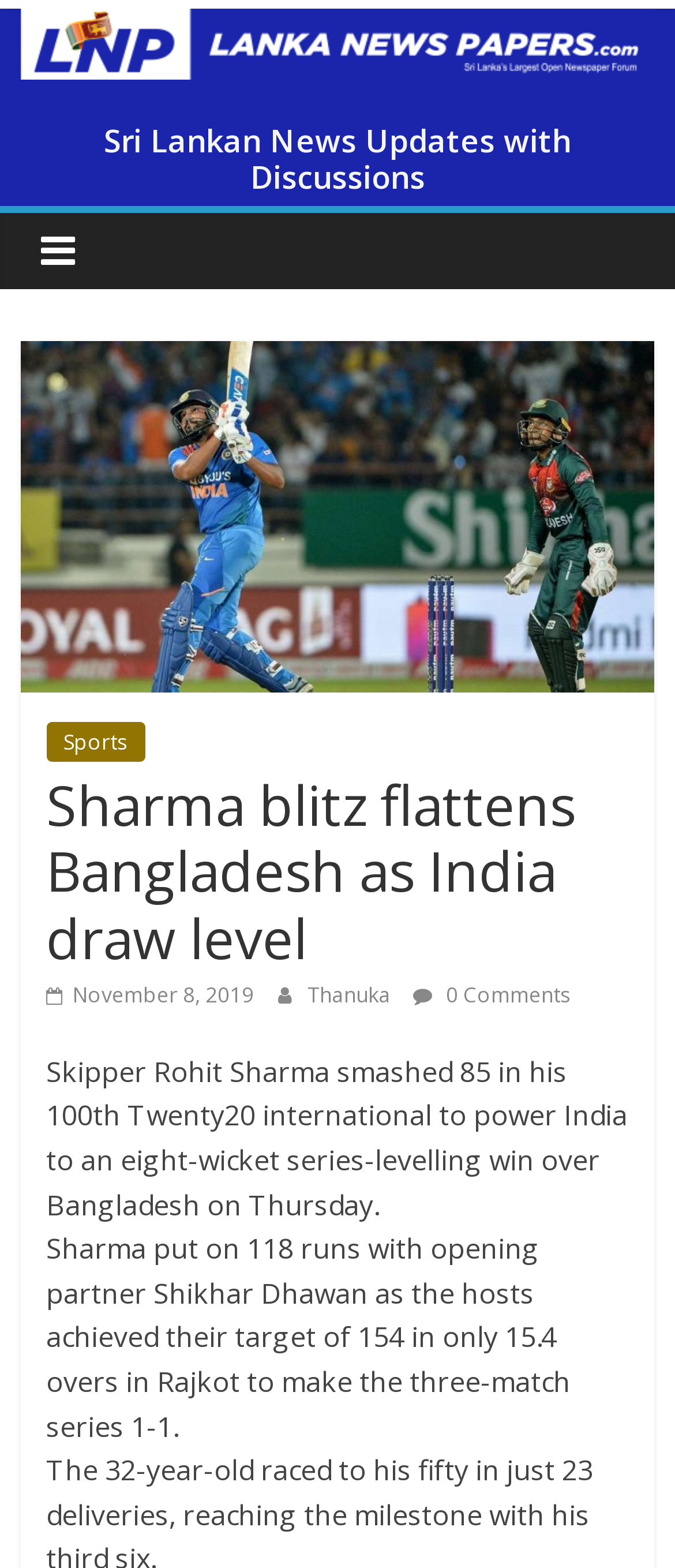Use one word or a short phrase to answer the question provided: 
What is the target that India achieved in the match?

154